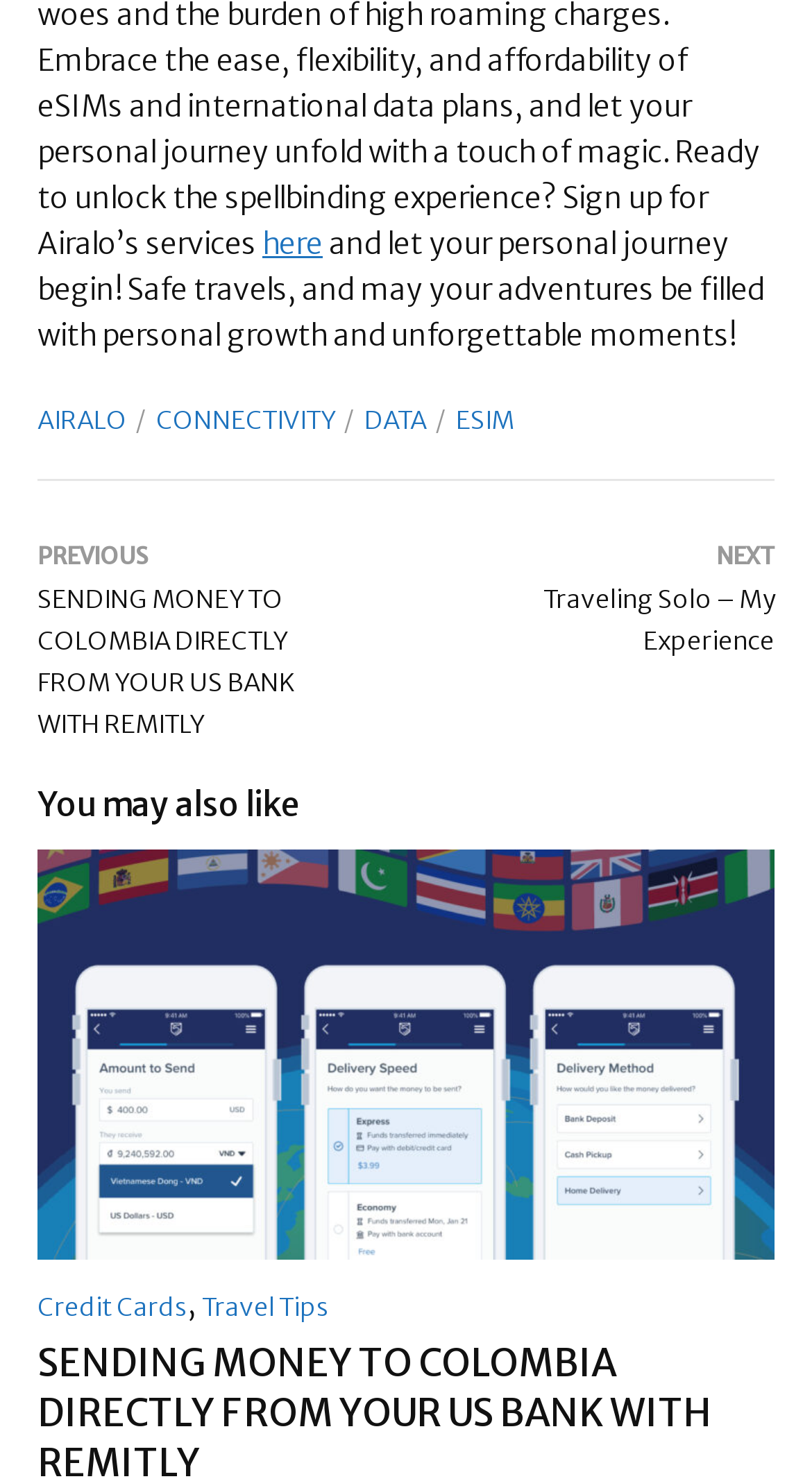Please provide a brief answer to the following inquiry using a single word or phrase:
What is the text above the 'AIRALO' link?

and let your personal journey begin!